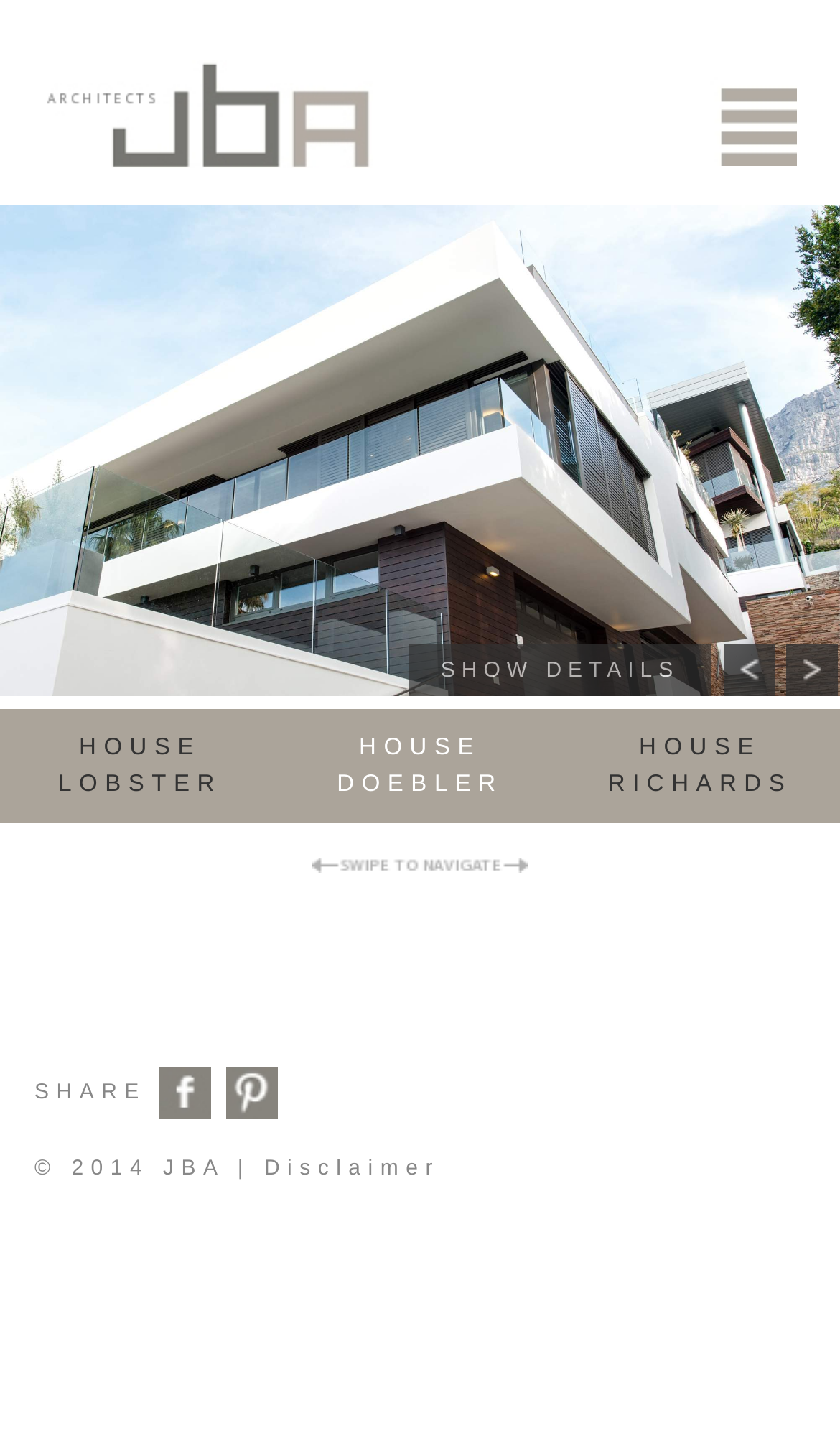Identify the bounding box coordinates of the area you need to click to perform the following instruction: "Search for something".

None